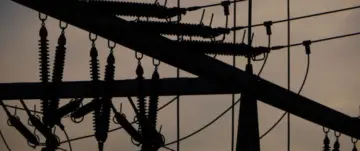What is the purpose of the infrastructure shown?
Answer the question using a single word or phrase, according to the image.

Power distribution